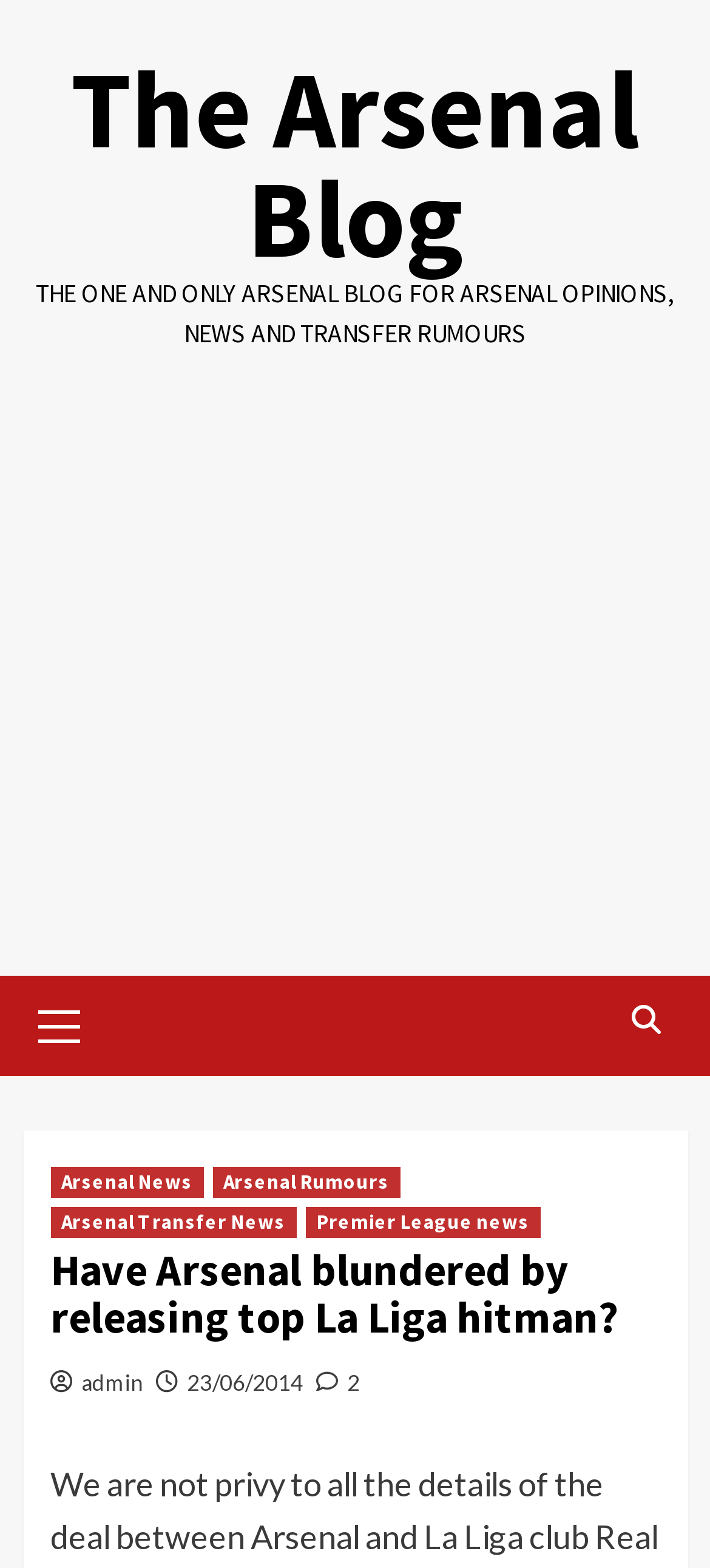Locate the bounding box coordinates of the element's region that should be clicked to carry out the following instruction: "Read the article 'Actualizing Dreams of a Consulting Career'". The coordinates need to be four float numbers between 0 and 1, i.e., [left, top, right, bottom].

None